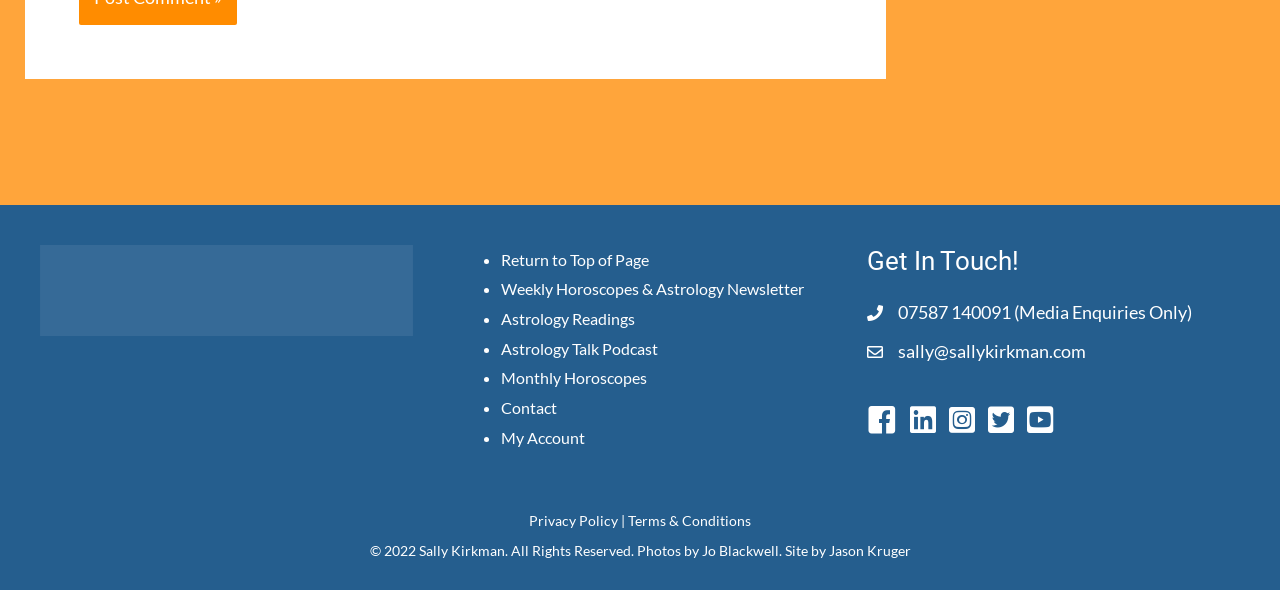Please indicate the bounding box coordinates for the clickable area to complete the following task: "Get weekly horoscopes and astrology newsletter". The coordinates should be specified as four float numbers between 0 and 1, i.e., [left, top, right, bottom].

[0.392, 0.473, 0.628, 0.506]